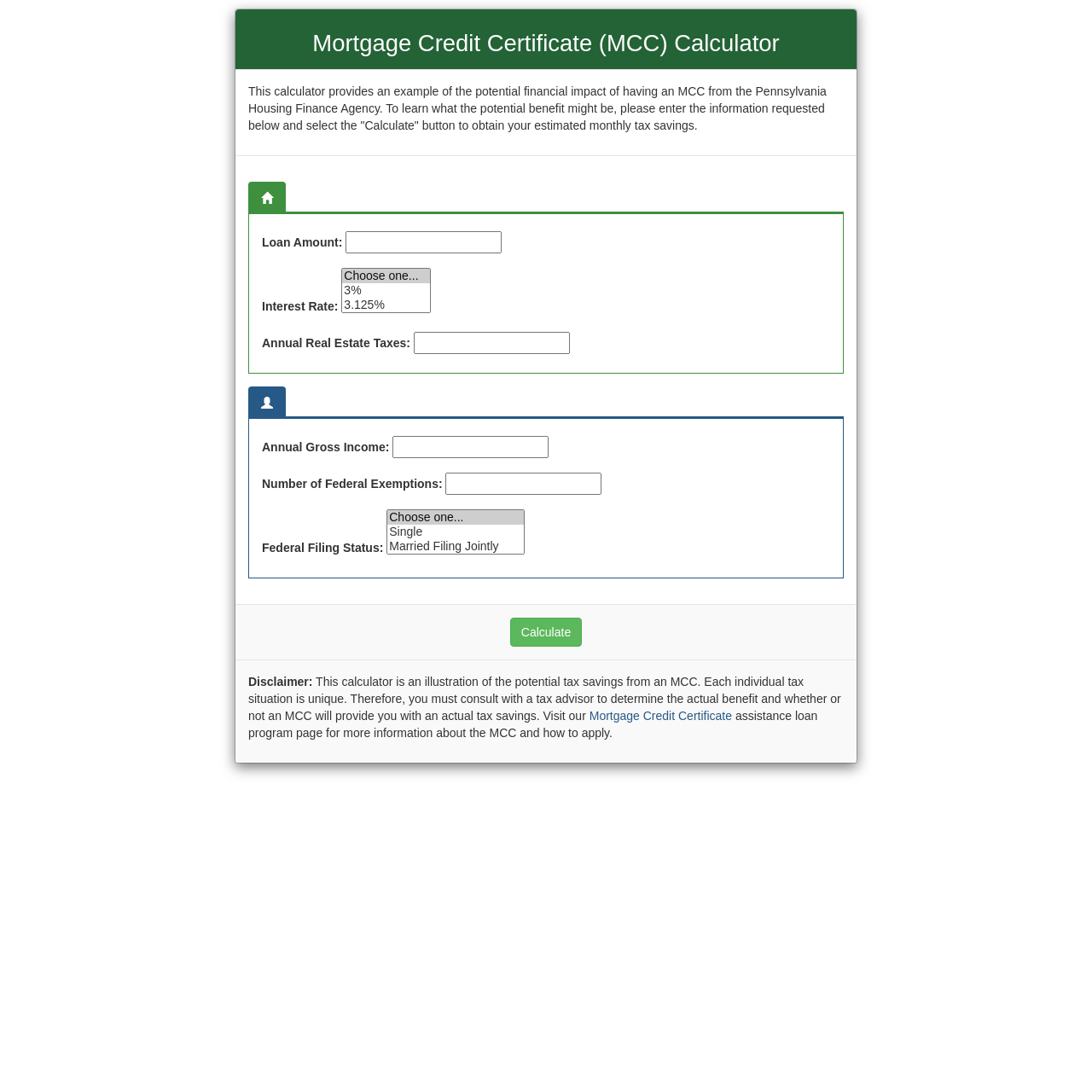Extract the main headline from the webpage and generate its text.

Mortgage Credit Certificate (MCC) Calculator